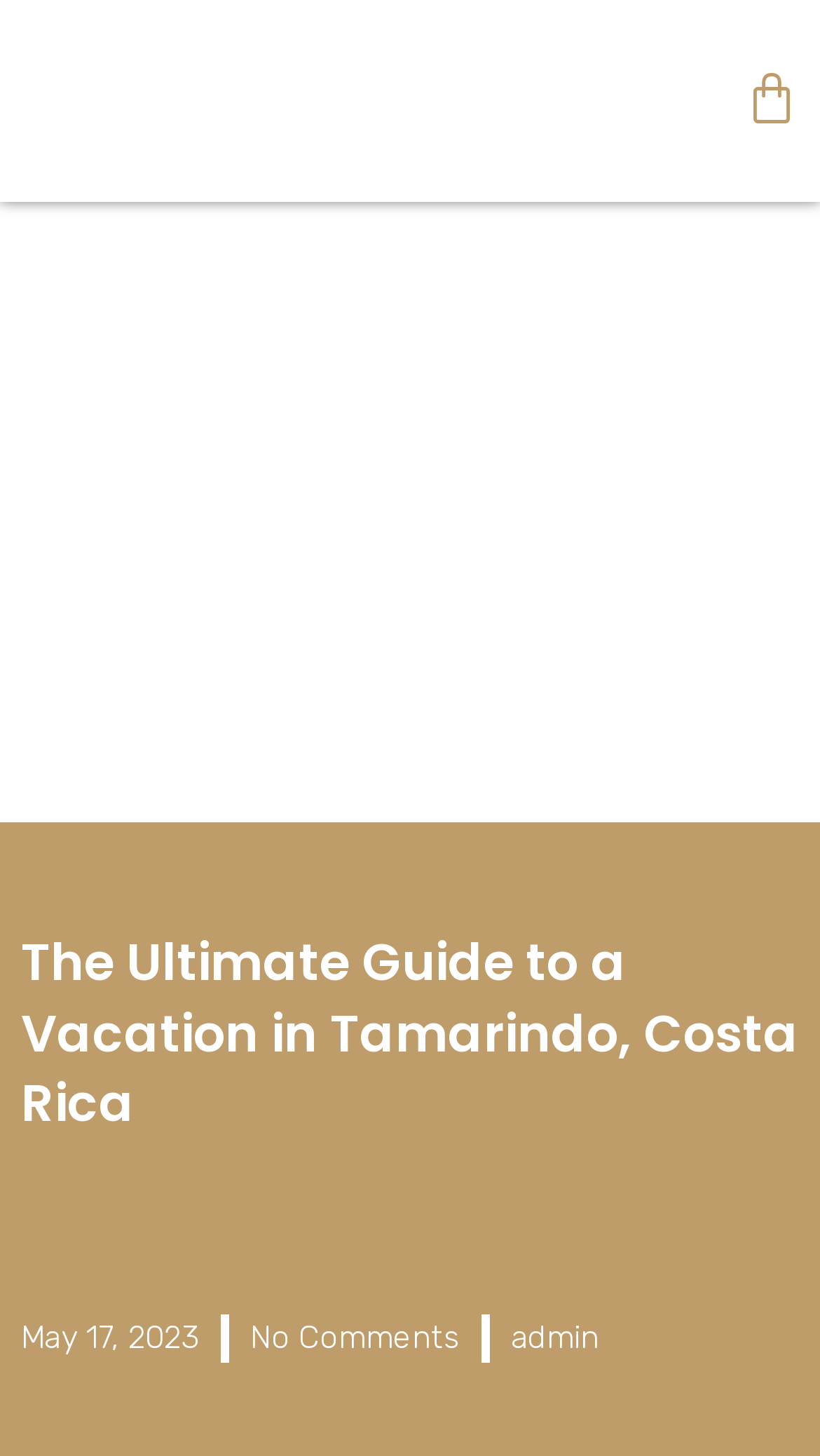Give a one-word or one-phrase response to the question: 
What is the main topic of this webpage?

Tamarindo, Costa Rica